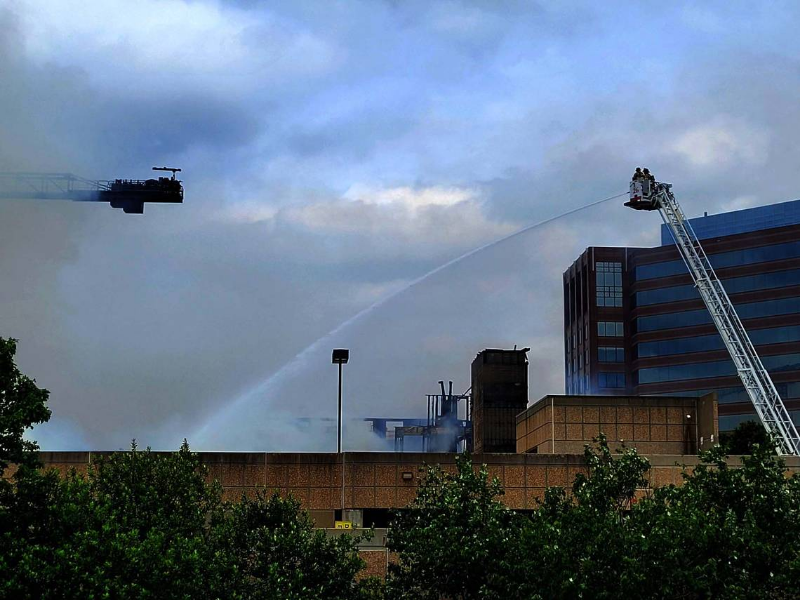Elaborate on all the features and components visible in the image.

In the aftermath of a devastating fire in Charlotte’s South Park neighborhood, this dramatic image captures firefighters in action. A tall ladder truck extends skyward, directing a powerful stream of water towards the engulfed structure, while another crane can be seen in the distance, also assisting in the firefighting efforts. The scene is shrouded in smoke, with remnants of the damaged buildings visible. Amidst the chaos, lush greenery in the foreground contrasts with the industrial backdrop, highlighting the urgency of the situation as firefighters work diligently to extinguish the flames and safeguard nearby properties. This incident has drawn significant attention, resulting in the evacuation of businesses in the area due to safety concerns.